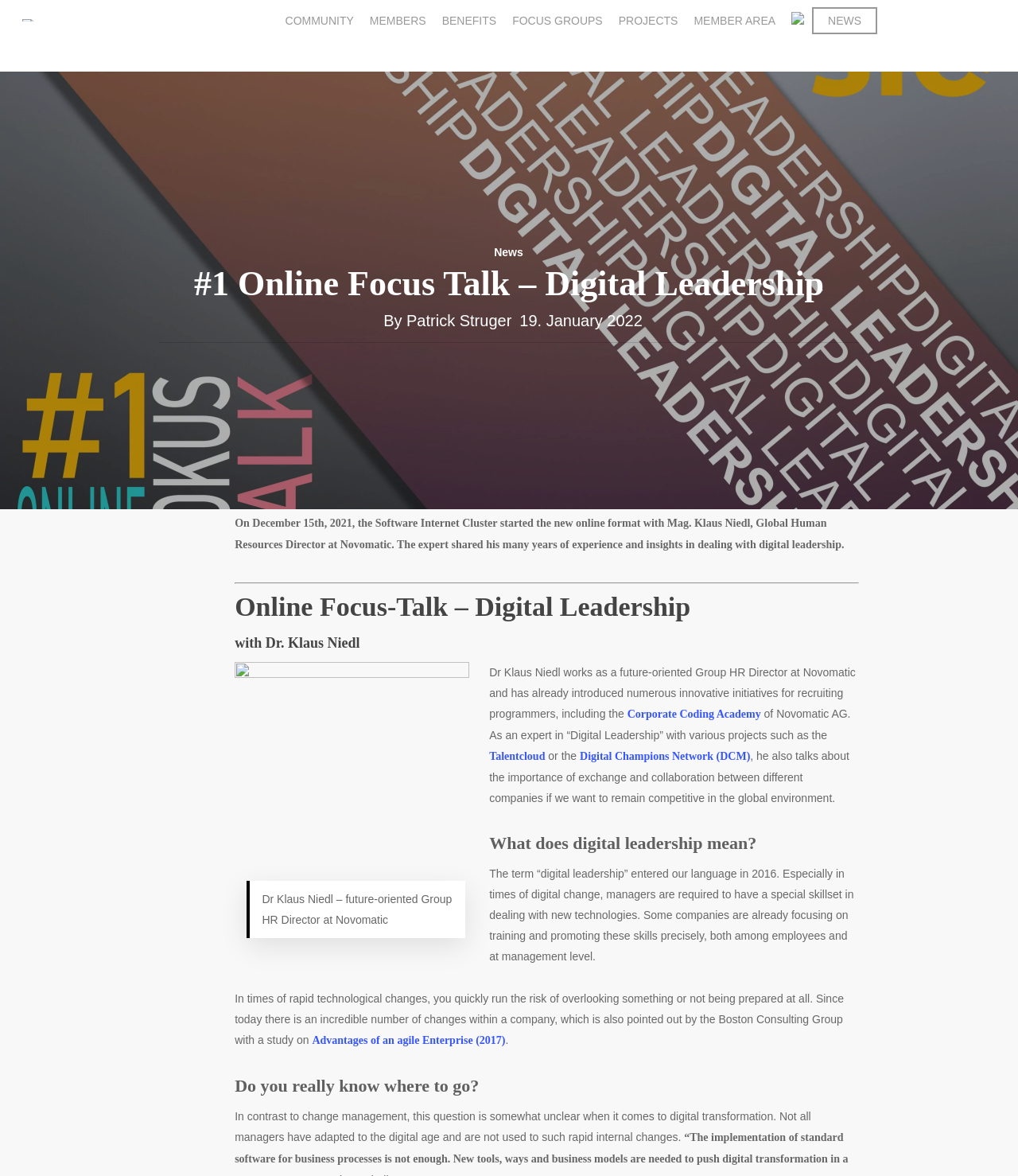Please identify the bounding box coordinates of the element's region that I should click in order to complete the following instruction: "Check the news". The bounding box coordinates consist of four float numbers between 0 and 1, i.e., [left, top, right, bottom].

[0.798, 0.01, 0.862, 0.024]